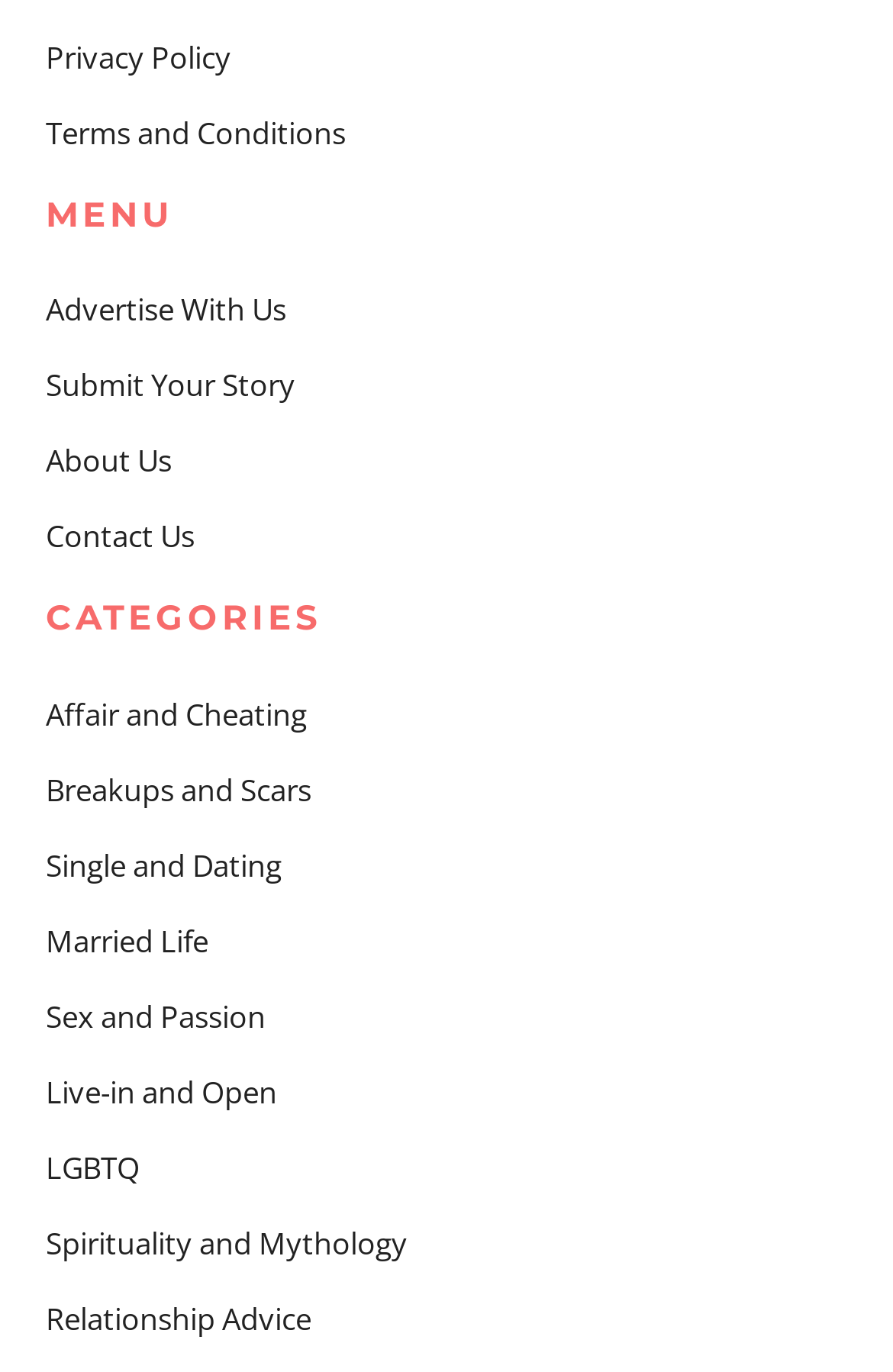What is the last link in the menu?
Identify the answer in the screenshot and reply with a single word or phrase.

Contact Us